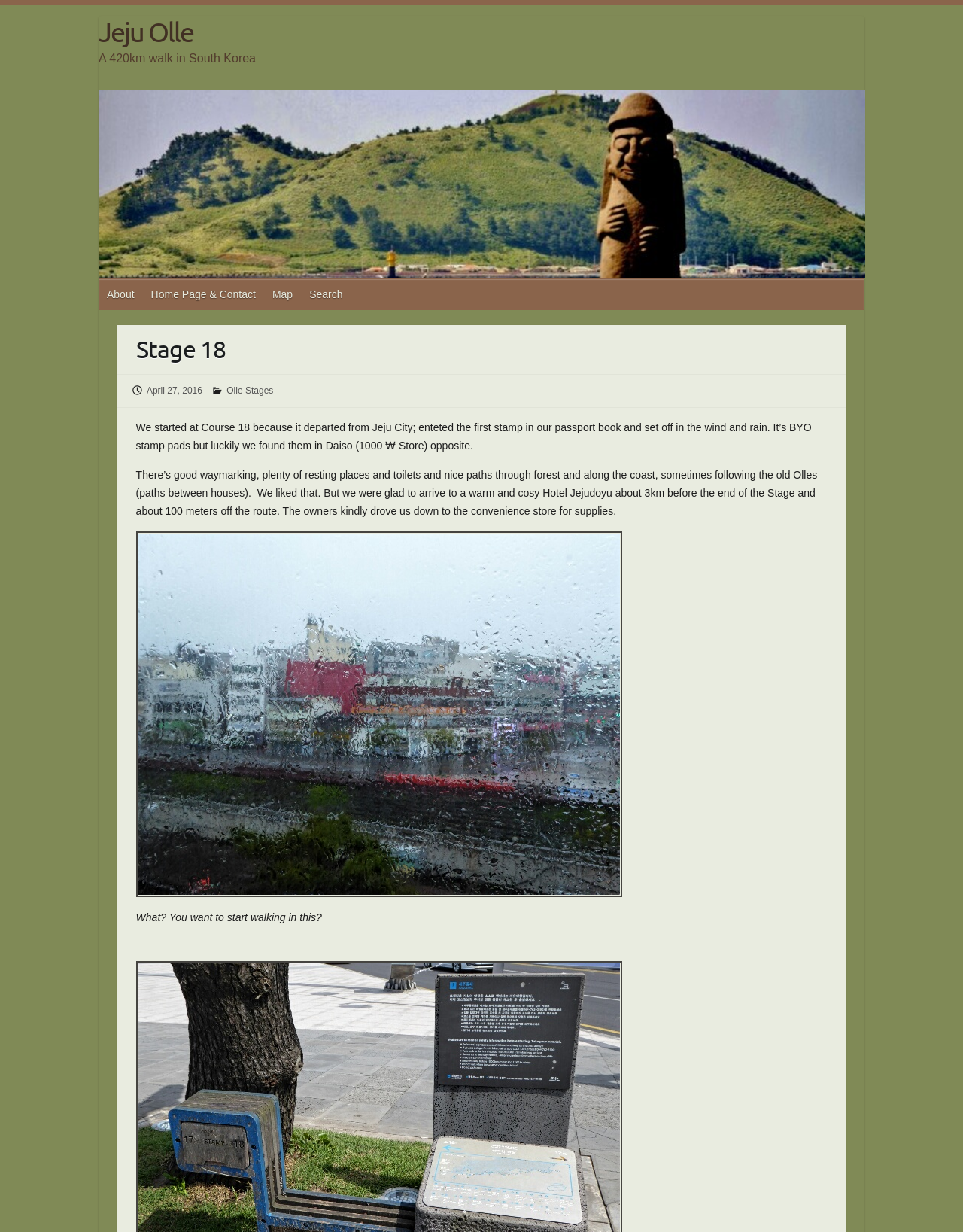How long is the walk in South Korea?
Refer to the screenshot and respond with a concise word or phrase.

420km